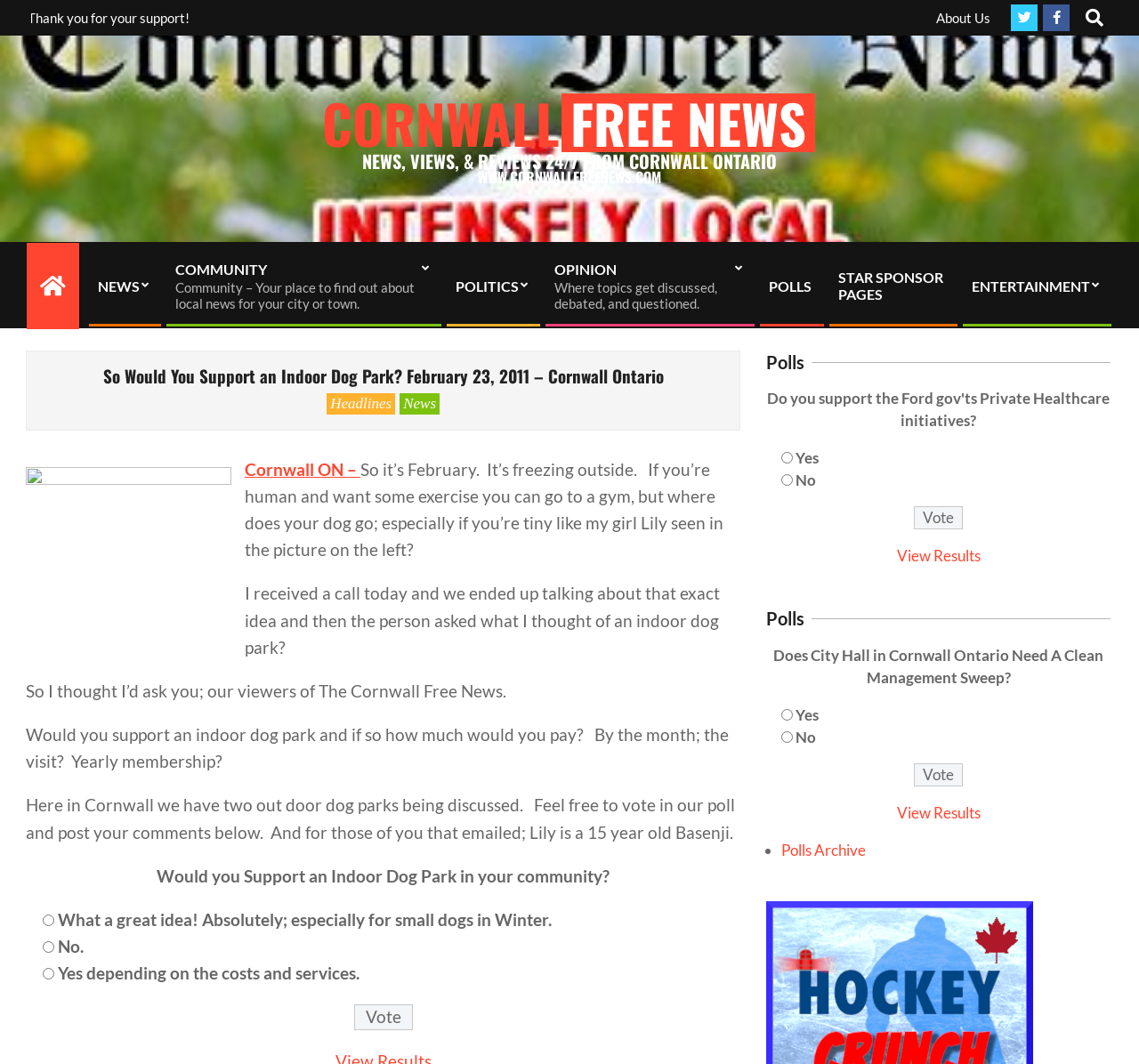What is the text of the webpage's headline?

So Would You Support an Indoor Dog Park? February 23, 2011 – Cornwall Ontario